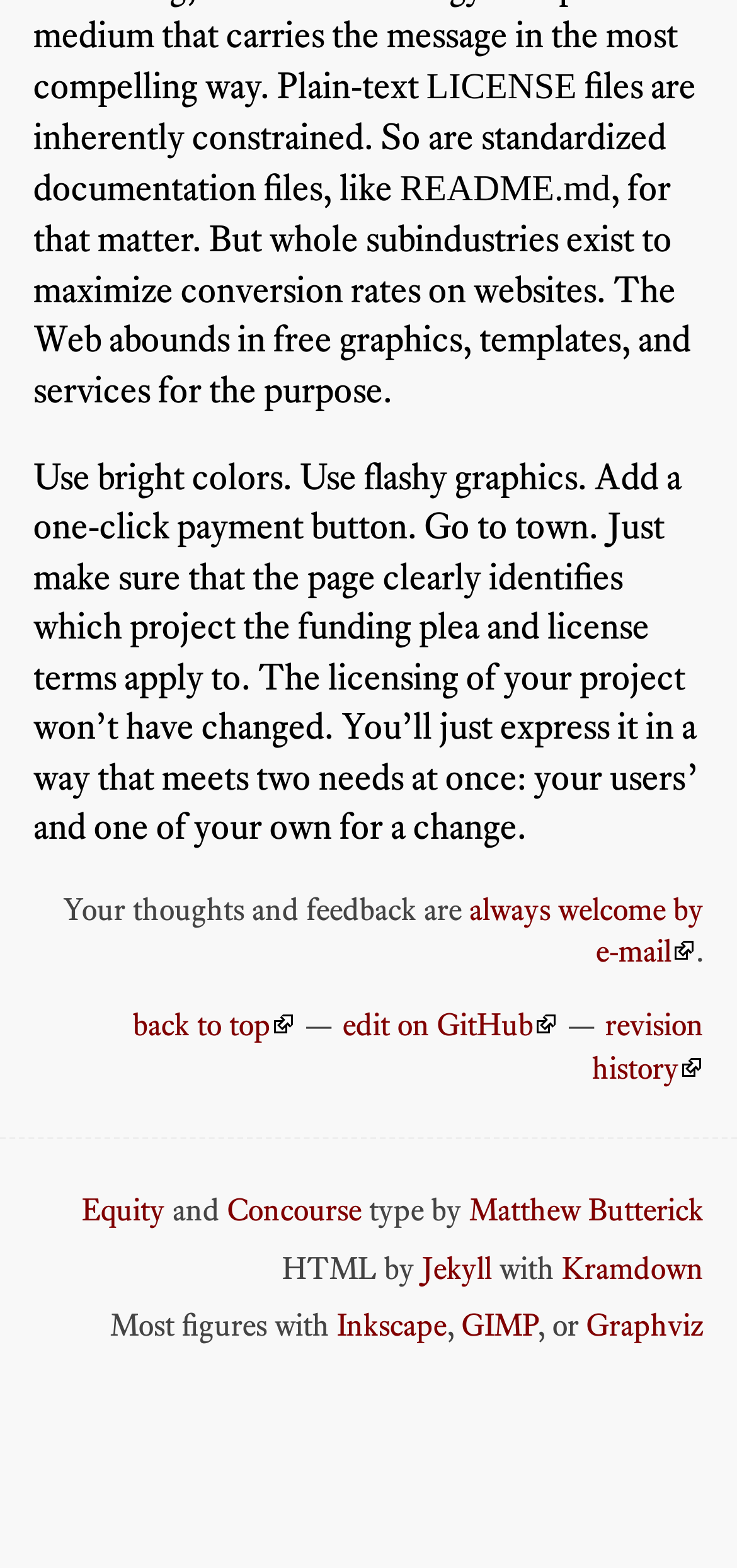What software is used to create figures on the webpage?
Please look at the screenshot and answer using one word or phrase.

Inkscape, GIMP, or Graphviz